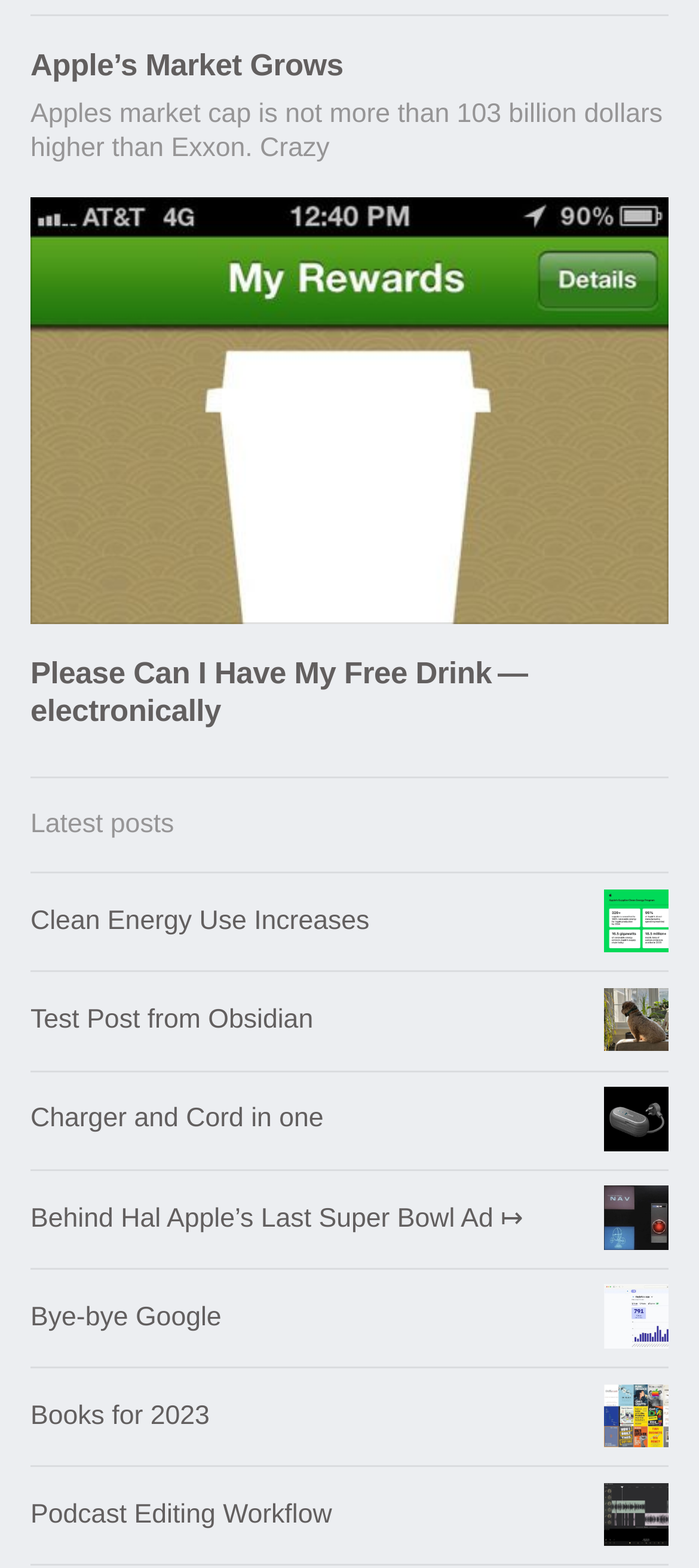Indicate the bounding box coordinates of the element that must be clicked to execute the instruction: "Learn about clean energy use". The coordinates should be given as four float numbers between 0 and 1, i.e., [left, top, right, bottom].

[0.044, 0.556, 0.956, 0.619]